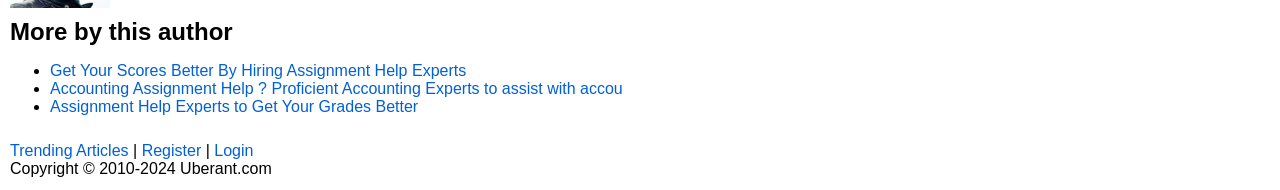Extract the bounding box coordinates for the HTML element that matches this description: "Register". The coordinates should be four float numbers between 0 and 1, i.e., [left, top, right, bottom].

[0.111, 0.747, 0.157, 0.837]